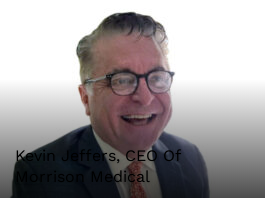Offer a comprehensive description of the image.

This image features Kevin Jeffers, the CEO of Morrison Medical, captured in a moment of joy and engagement. He is smiling widely, showcasing a warm and approachable demeanor often associated with leaders in the healthcare industry. Dressed in a formal suit, he exudes confidence and professionalism, representing his role as a thought leader in the medical field. The background is softly blurred, drawing attention to his expression, which conveys enthusiasm and positivity. This image reflects the dynamic nature of leadership in healthcare and the importance of personal connection in fostering collaboration and inspiration within the industry.